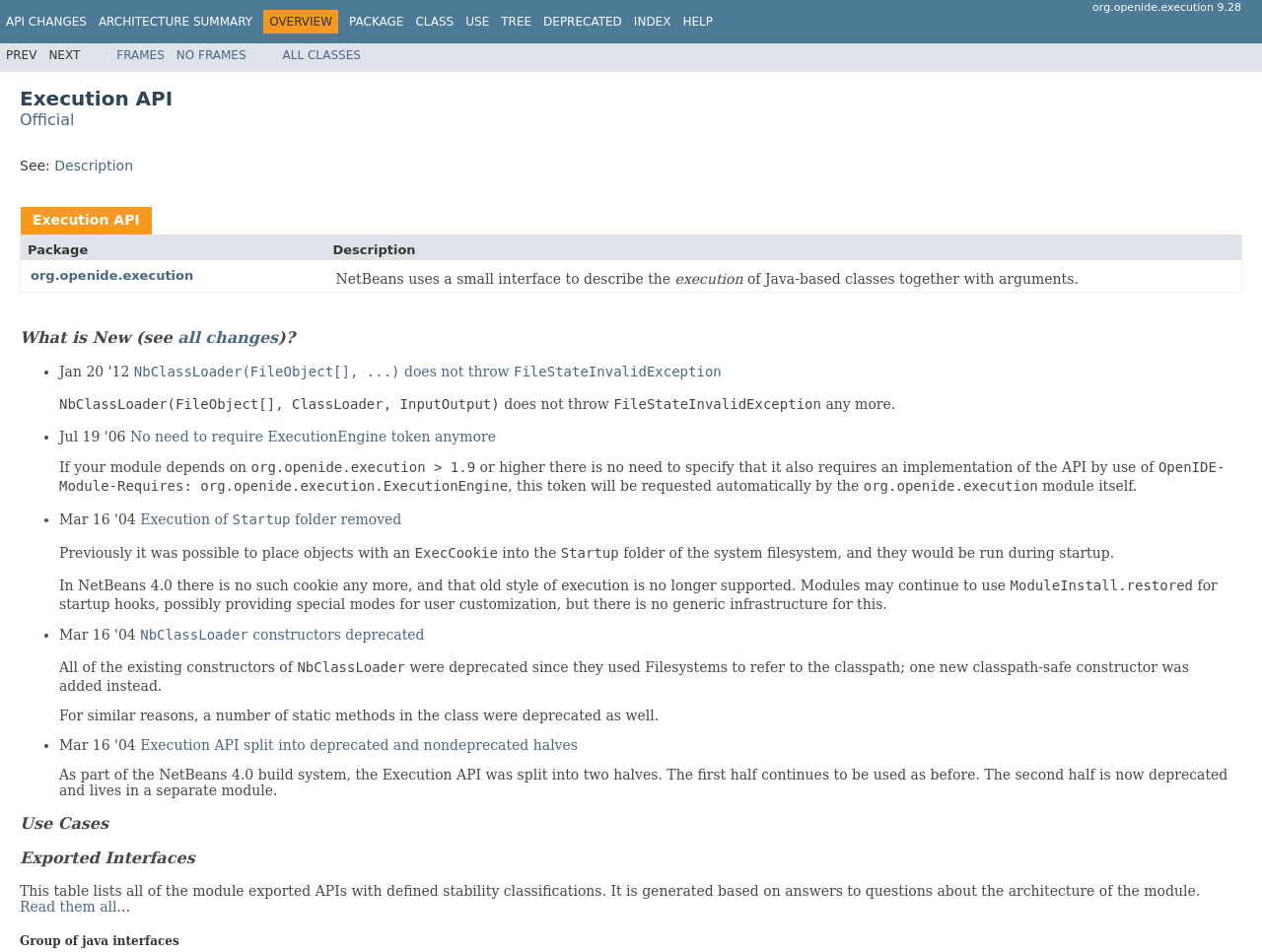Find the bounding box coordinates of the clickable area required to complete the following action: "Read 'Description'".

[0.043, 0.165, 0.105, 0.182]